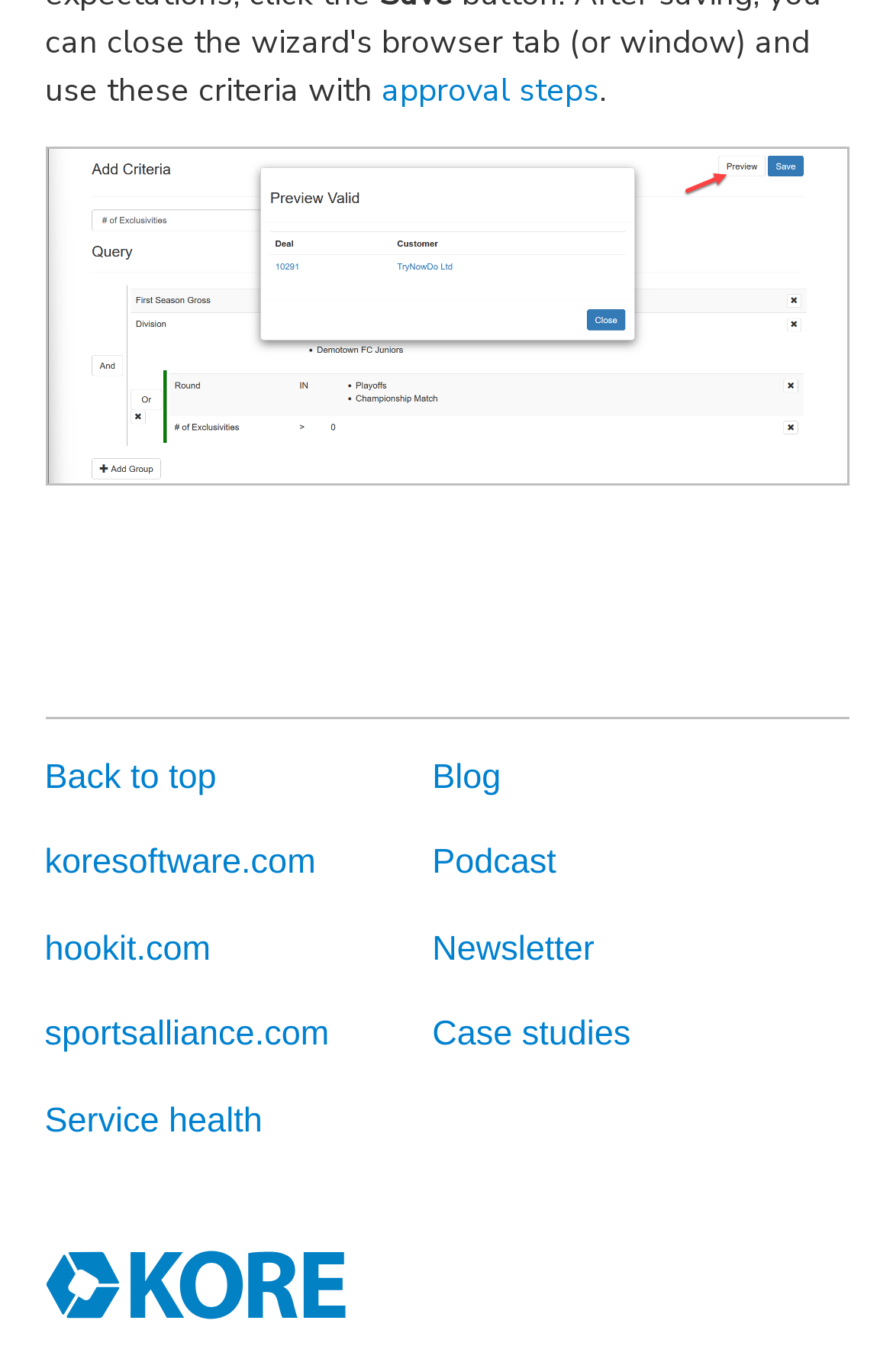Specify the bounding box coordinates of the area that needs to be clicked to achieve the following instruction: "Click on approval steps".

[0.427, 0.051, 0.671, 0.082]